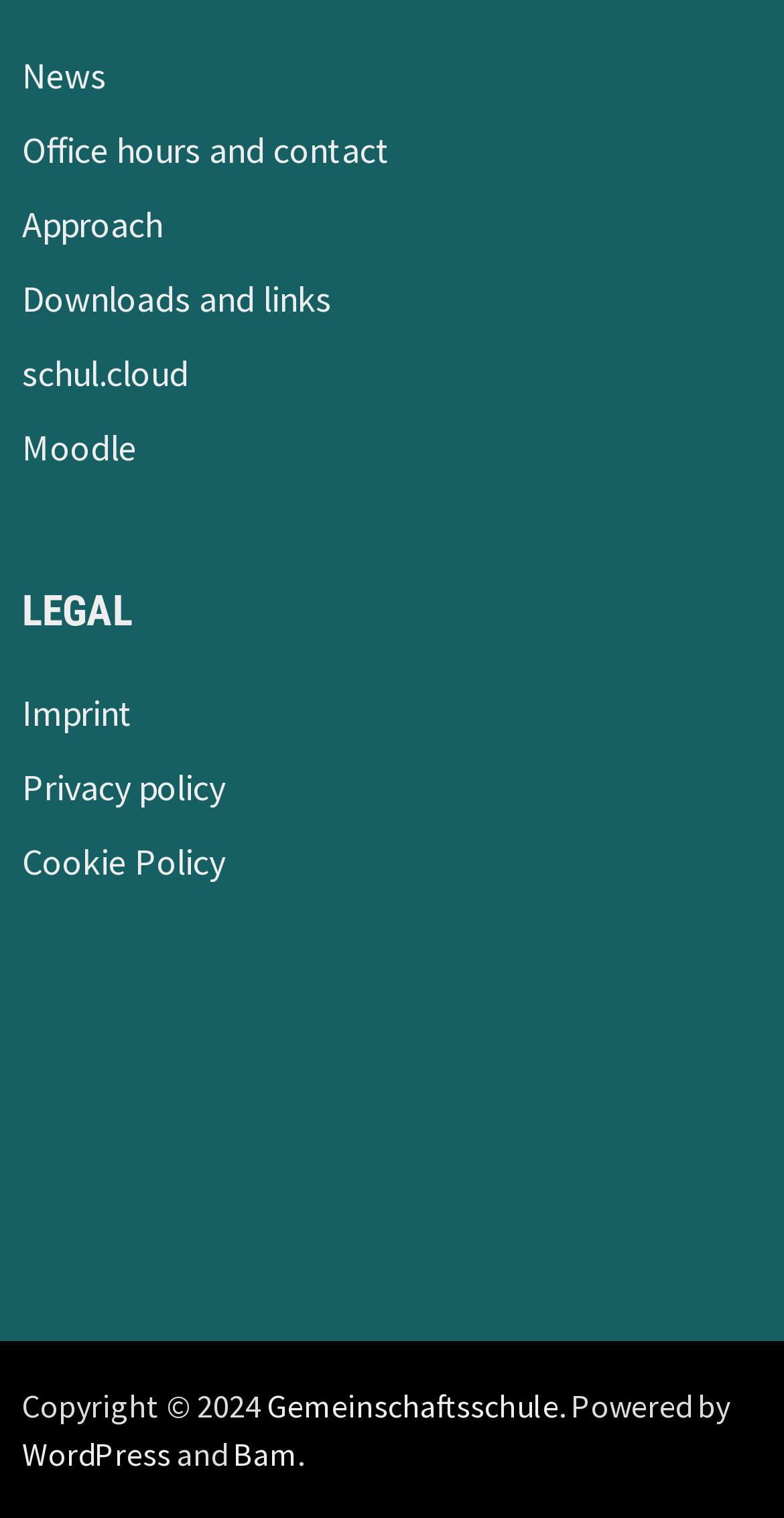Extract the bounding box coordinates for the UI element described by the text: "WordPress". The coordinates should be in the form of [left, top, right, bottom] with values between 0 and 1.

[0.029, 0.944, 0.218, 0.971]